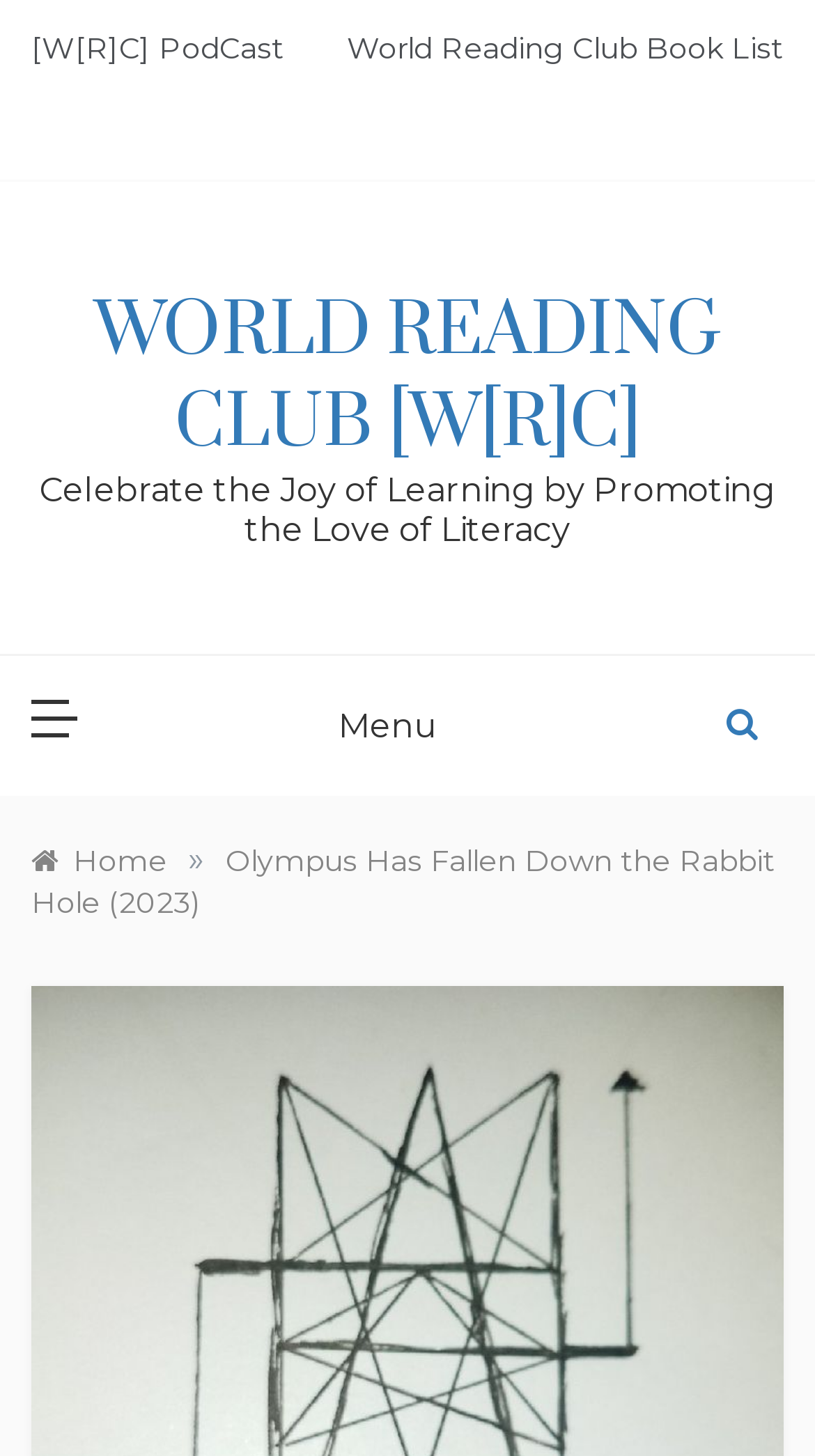Give the bounding box coordinates for the element described by: "[W[R]C] PodCast".

[0.038, 0.004, 0.387, 0.062]